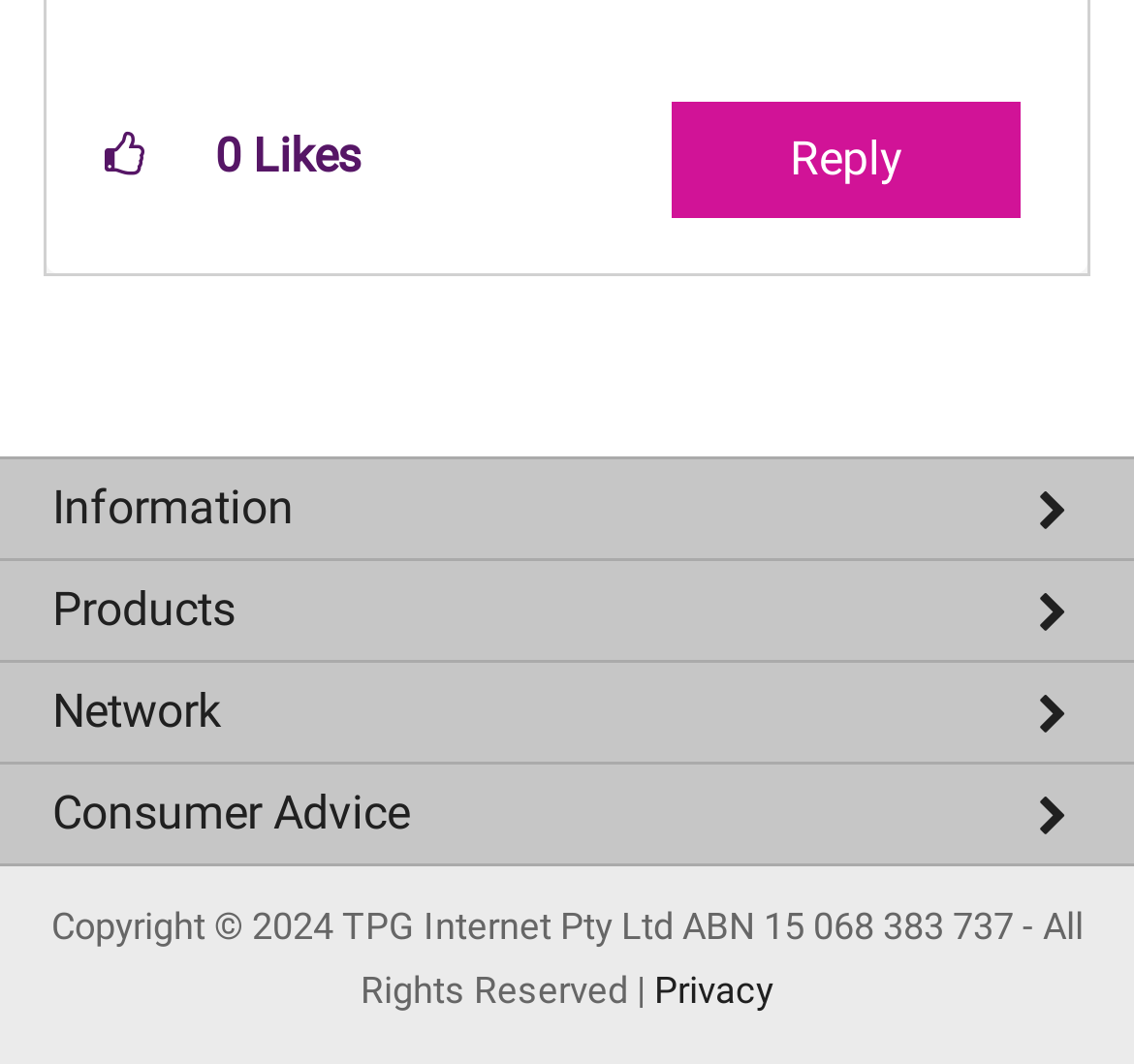How many links are there in the footer section?
Can you offer a detailed and complete answer to this question?

I counted the number of links in the footer section, which includes 'About TPG', 'Awards', 'Career Opportunities', 'Investor Relations', 'Media', 'NBN Plans', 'Home Wireless Broadband', '5G Home Broadband', 'Fibre to the Building', and 'Privacy'.